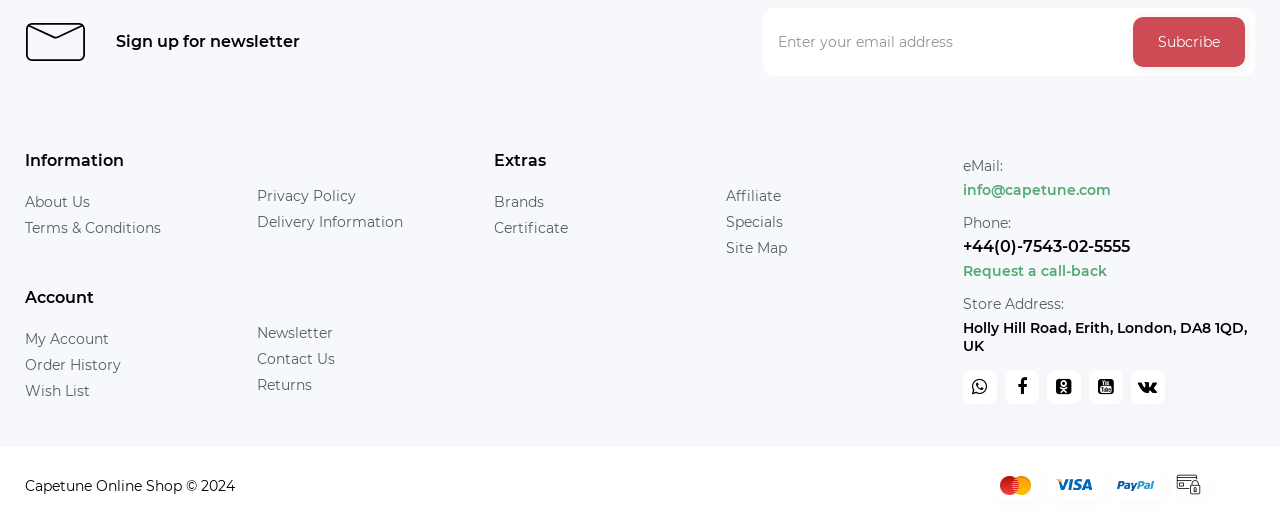Respond concisely with one word or phrase to the following query:
What is the address of the store?

Holly Hill Road, Erith, London, DA8 1QD, UK